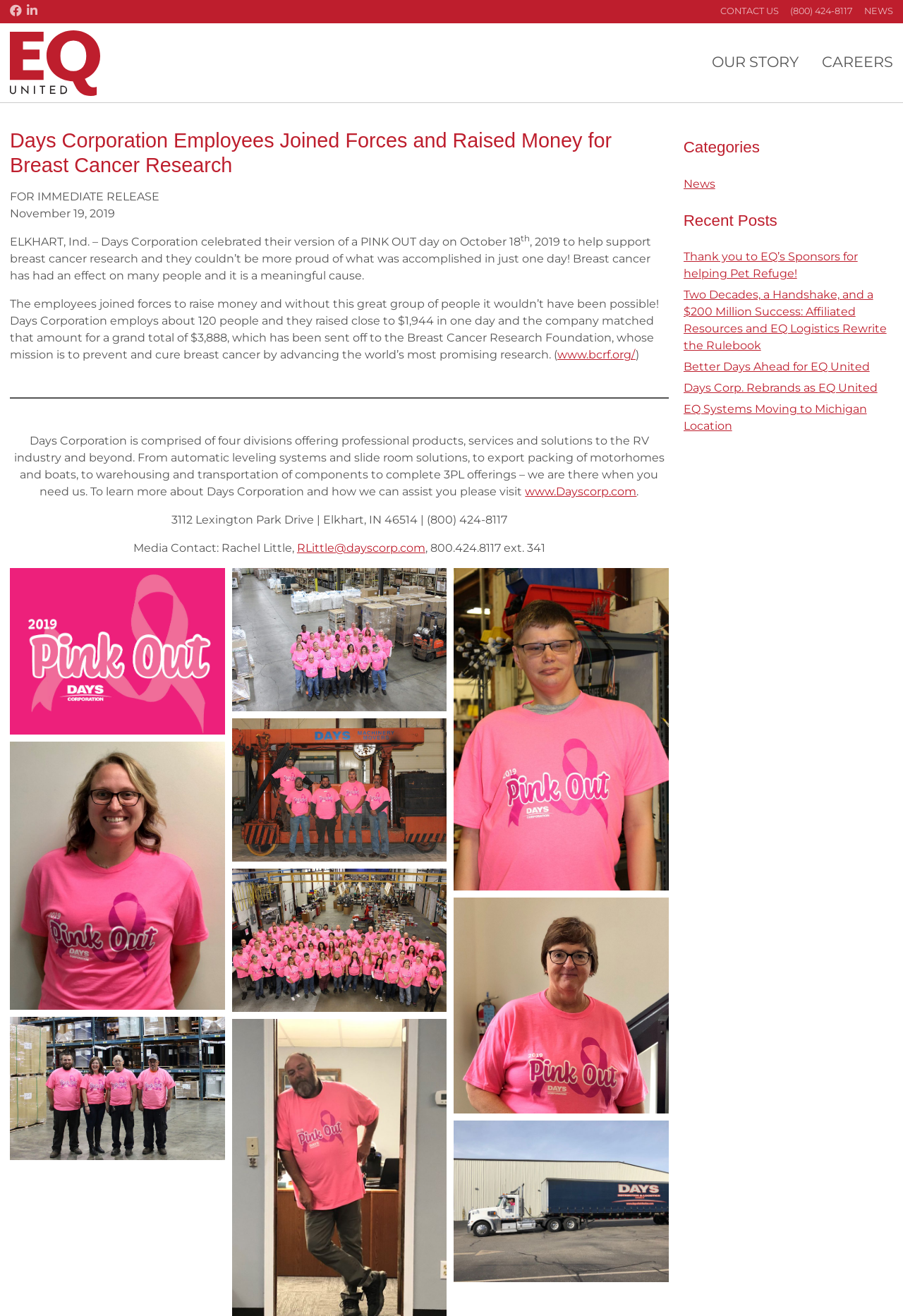How much money was raised?
Utilize the information in the image to give a detailed answer to the question.

I found the amount of money raised in the text 'Days Corporation employs about 120 people and they raised close to $1,944 in one day and the company matched that amount for a grand total of $3,888, which has been sent off to the Breast Cancer Research Foundation...' which is located in the main content area of the webpage.